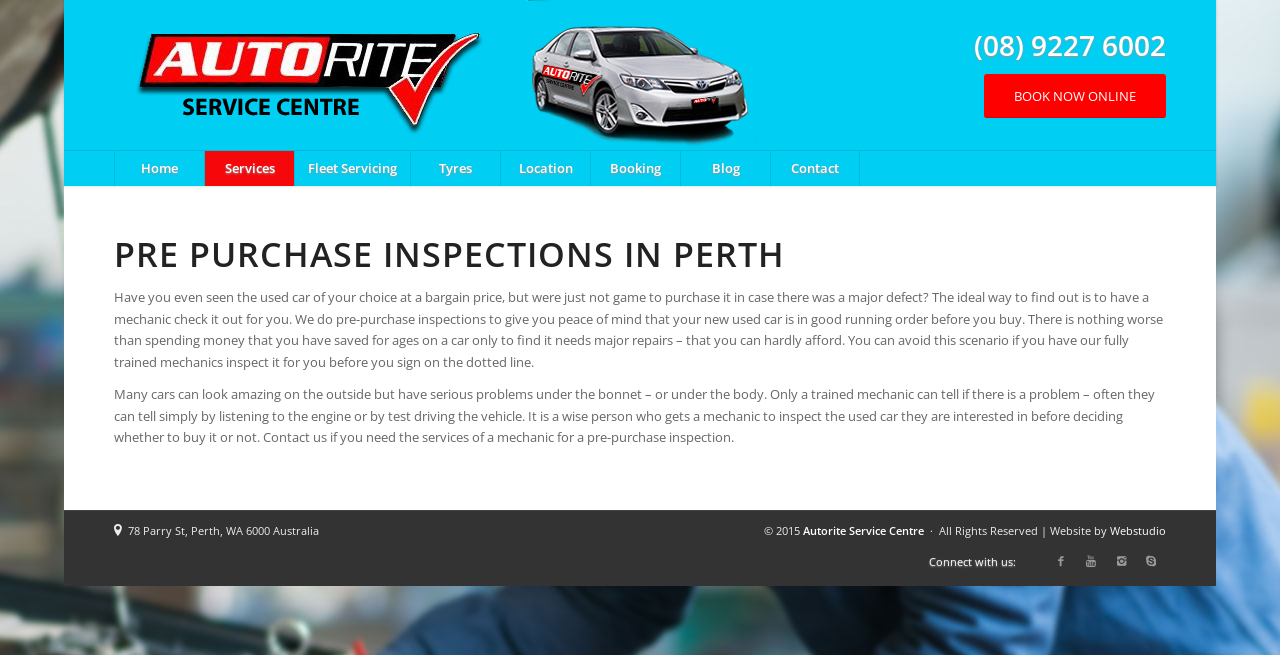Ascertain the bounding box coordinates for the UI element detailed here: "Services". The coordinates should be provided as [left, top, right, bottom] with each value being a float between 0 and 1.

[0.159, 0.231, 0.23, 0.284]